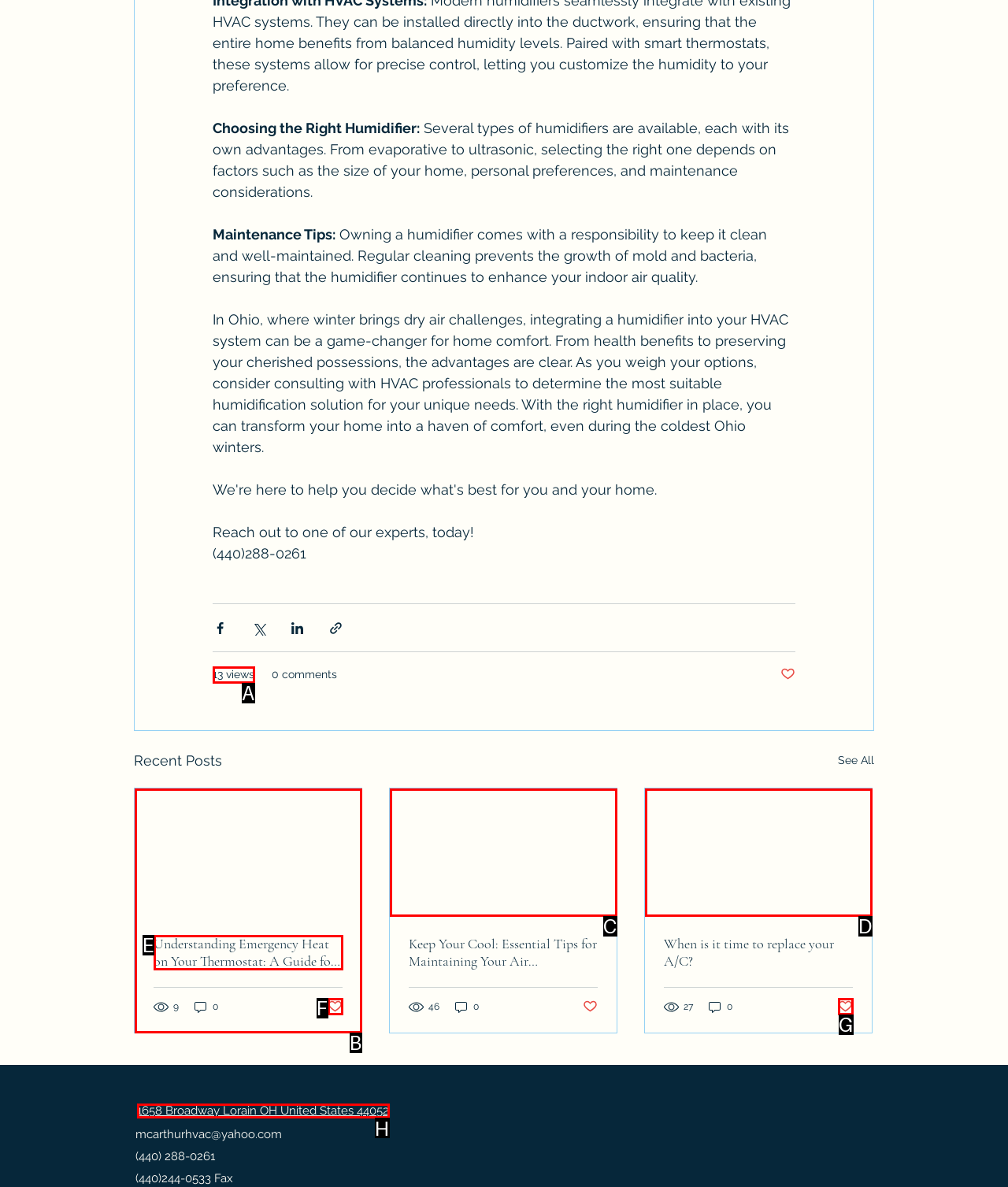Identify which HTML element to click to fulfill the following task: Visit the website of 1658 Broadway Lorain OH United States 44052. Provide your response using the letter of the correct choice.

H